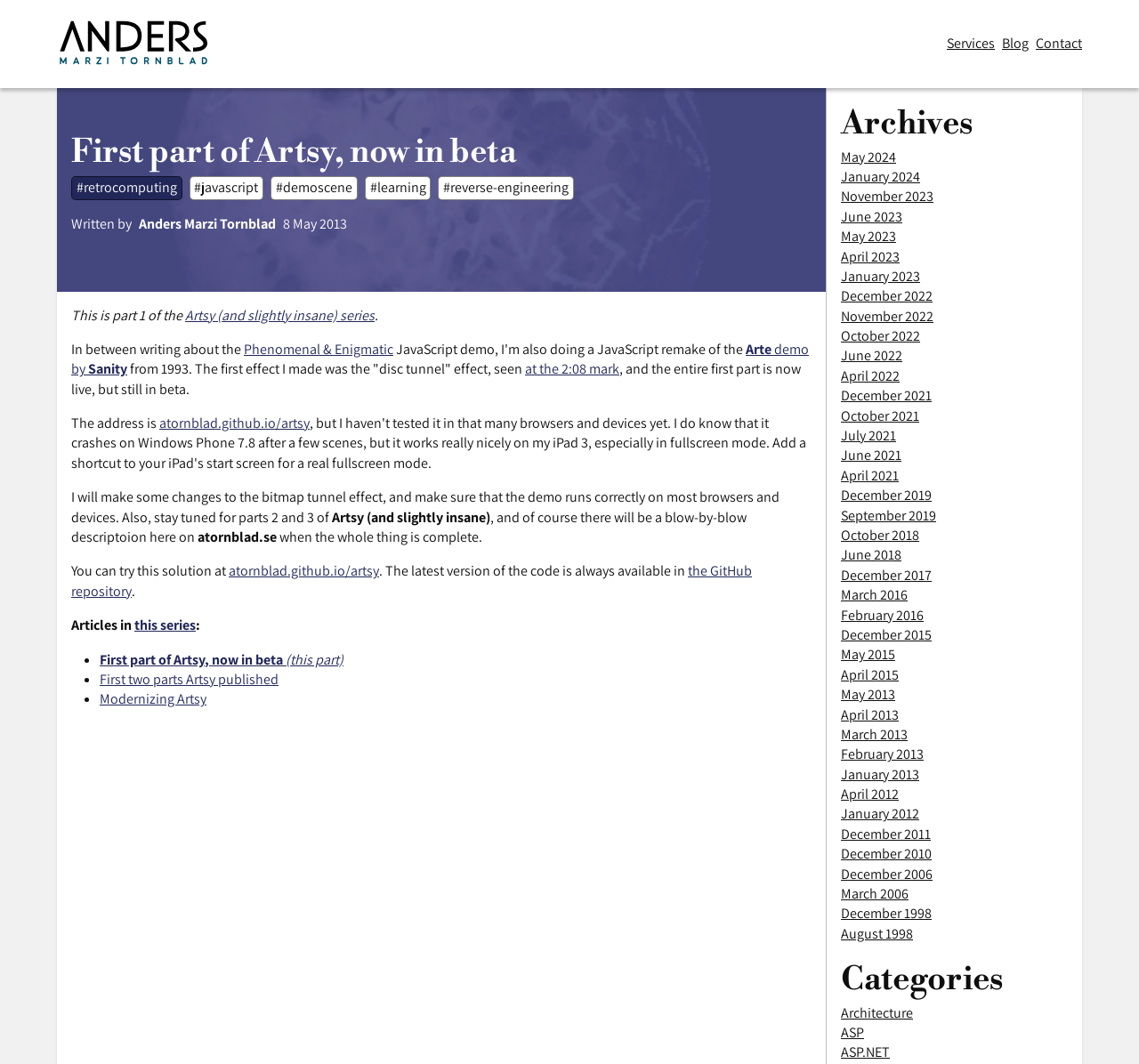What is the author's name?
Using the image, respond with a single word or phrase.

Anders Marzi Tornblad